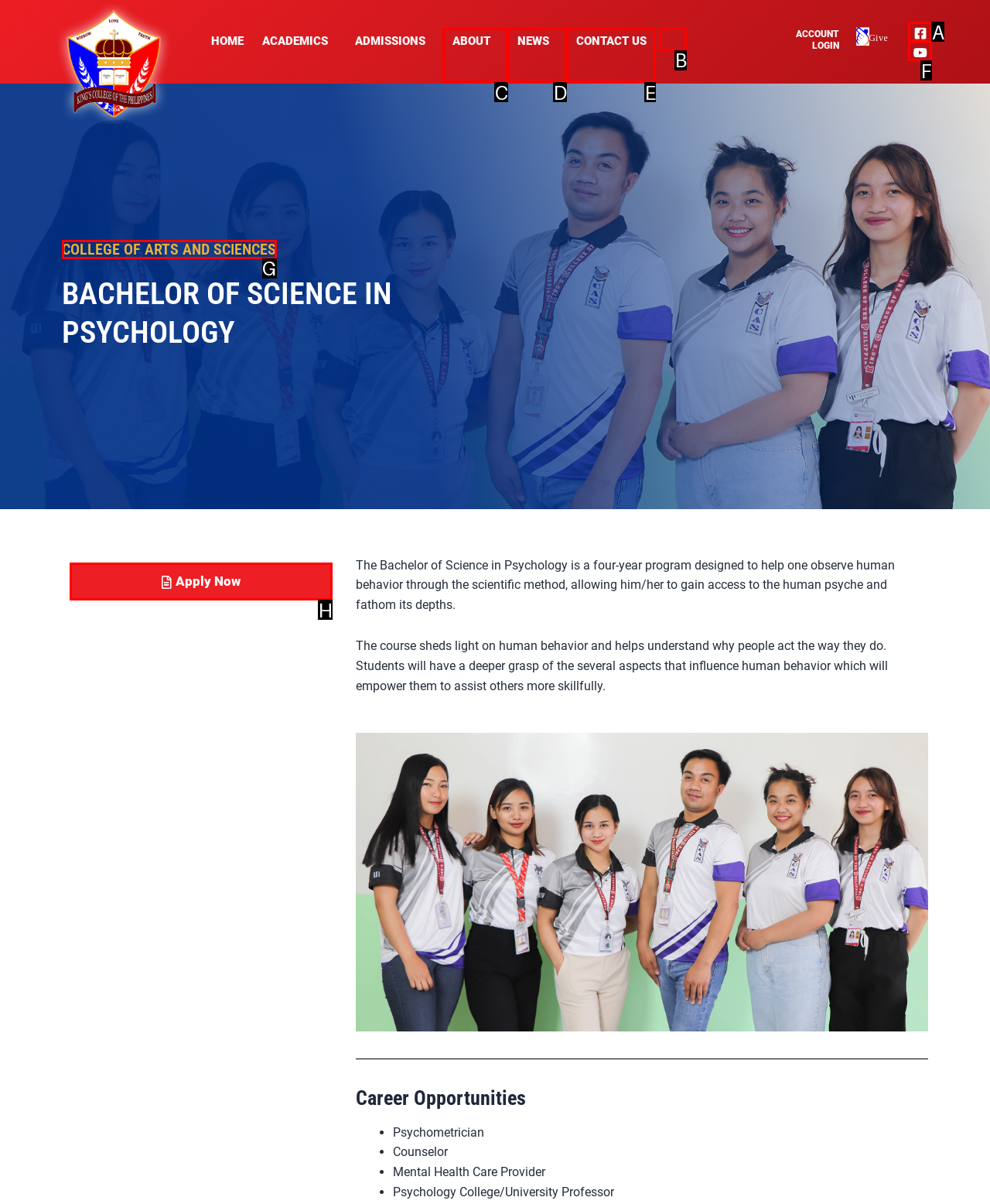Given the description: College of Arts and Sciences, identify the matching HTML element. Provide the letter of the correct option.

G